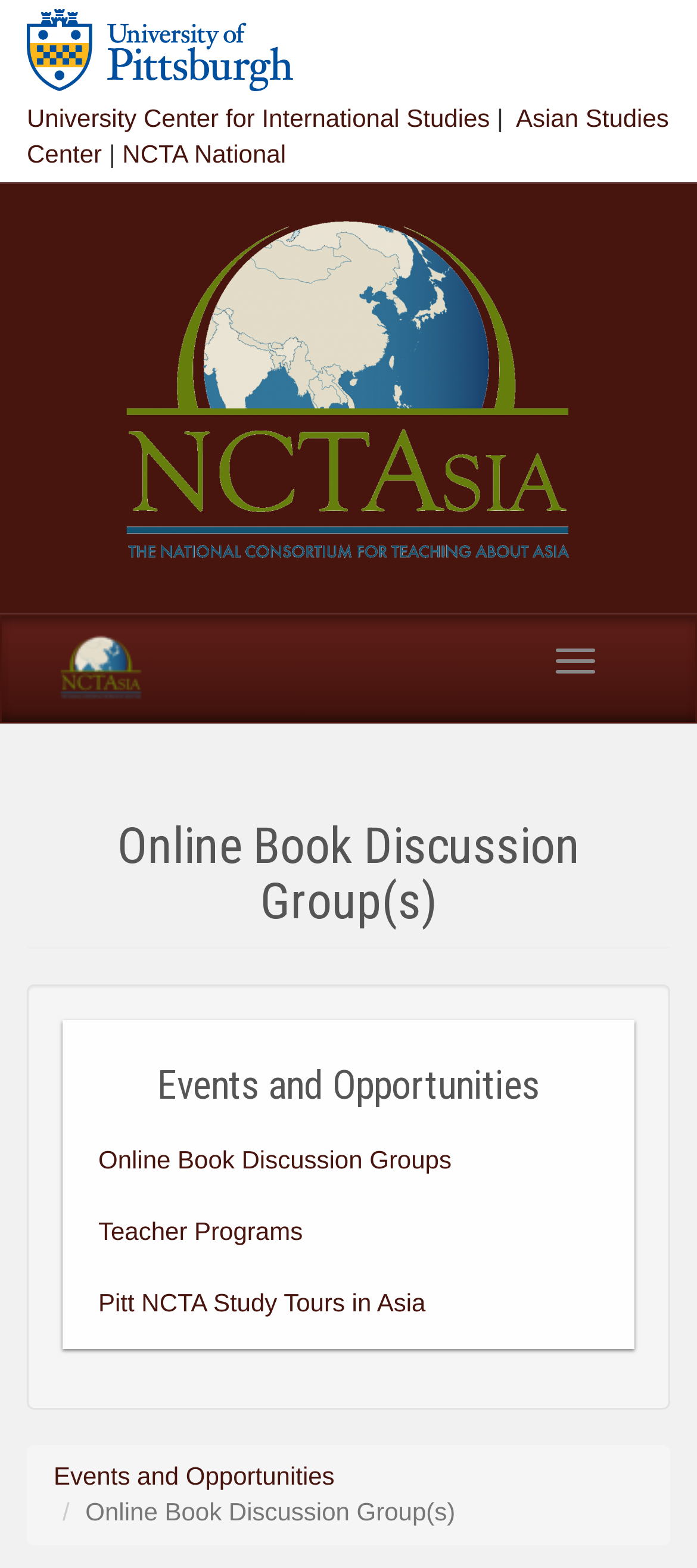Determine the bounding box for the UI element described here: "Teacher Programs".

[0.103, 0.763, 0.897, 0.809]